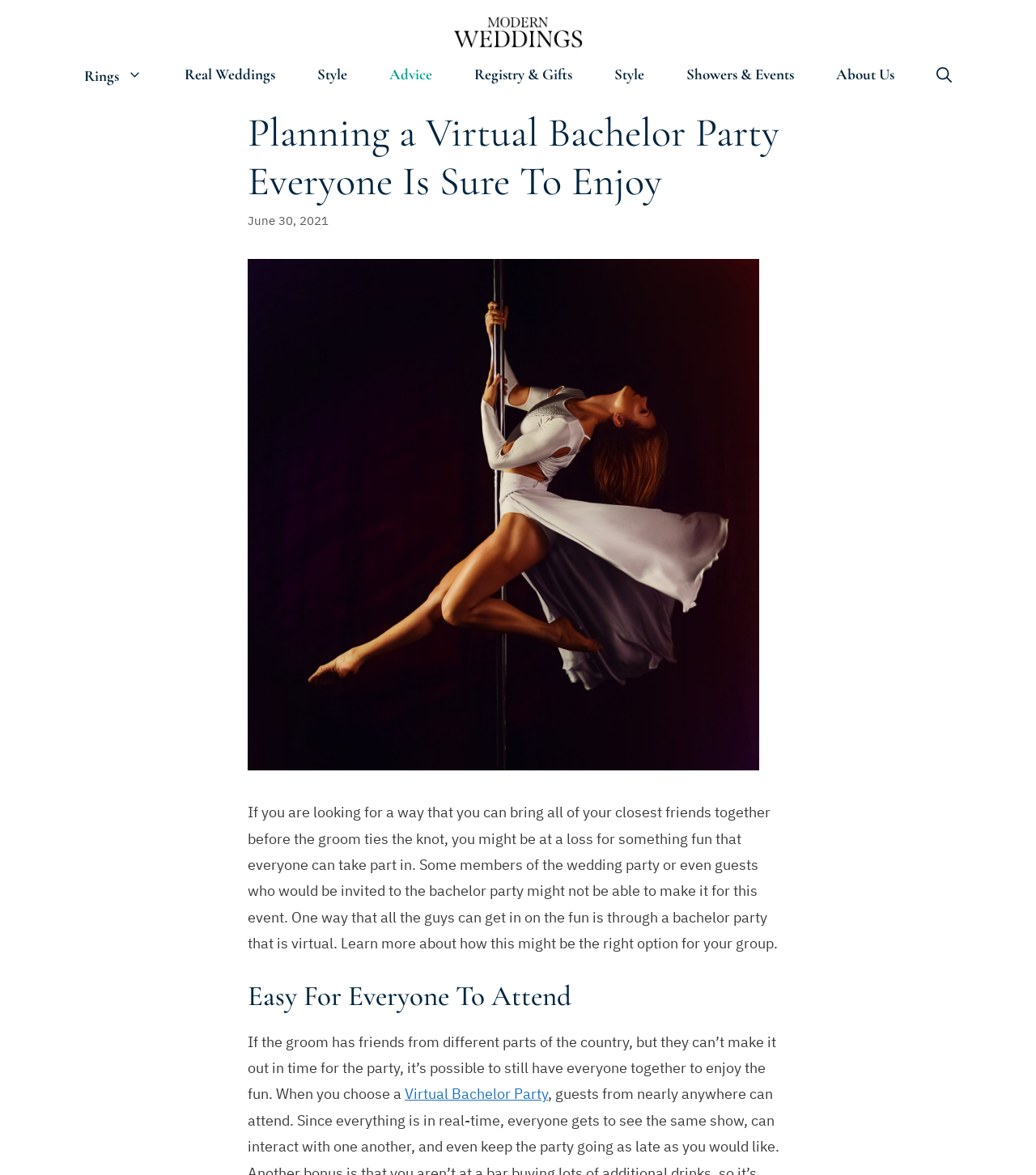Pinpoint the bounding box coordinates of the element to be clicked to execute the instruction: "Go to Rings".

[0.061, 0.056, 0.158, 0.071]